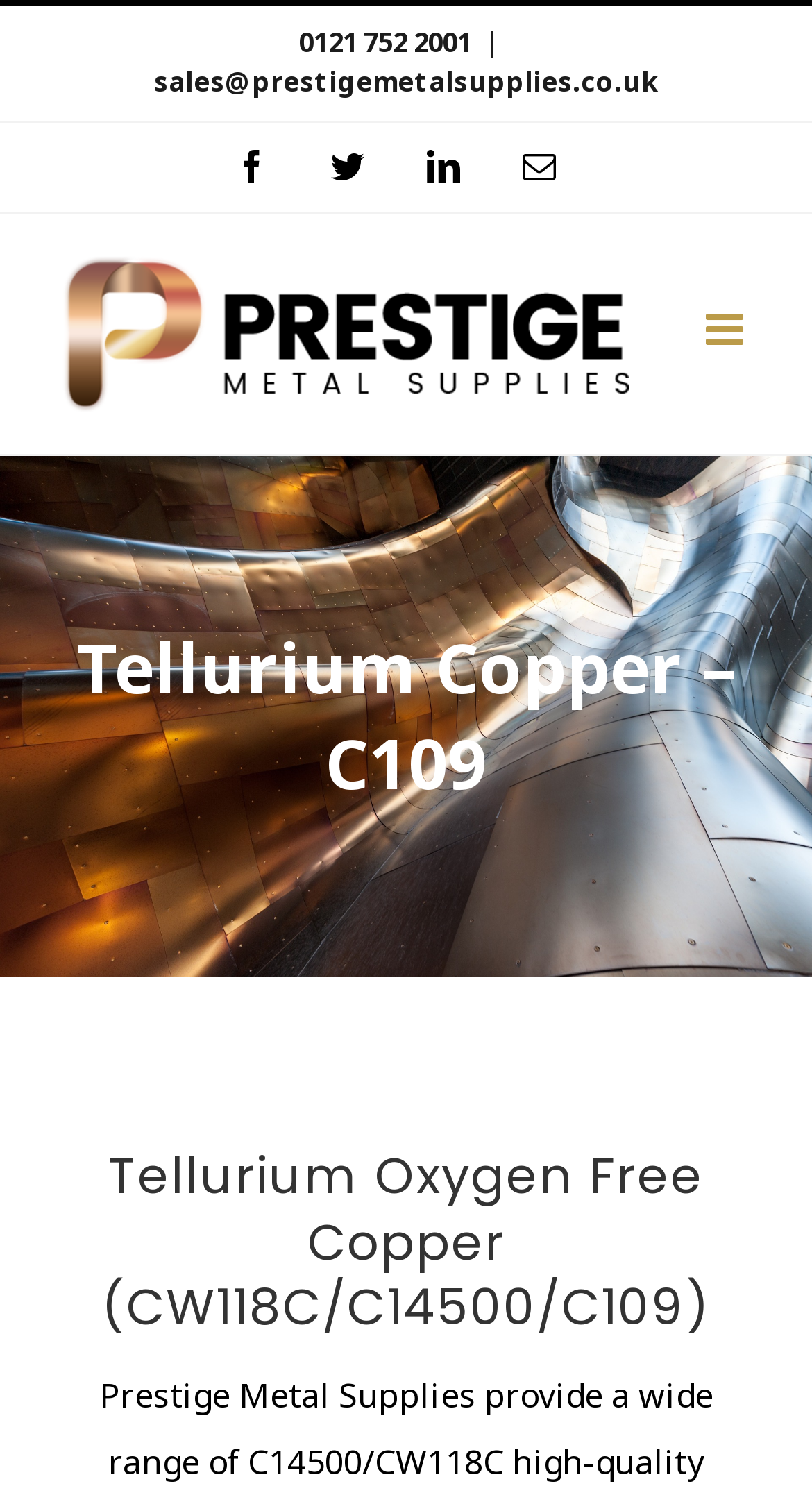Locate the bounding box coordinates of the clickable region to complete the following instruction: "Toggle mobile menu."

[0.869, 0.208, 0.923, 0.237]